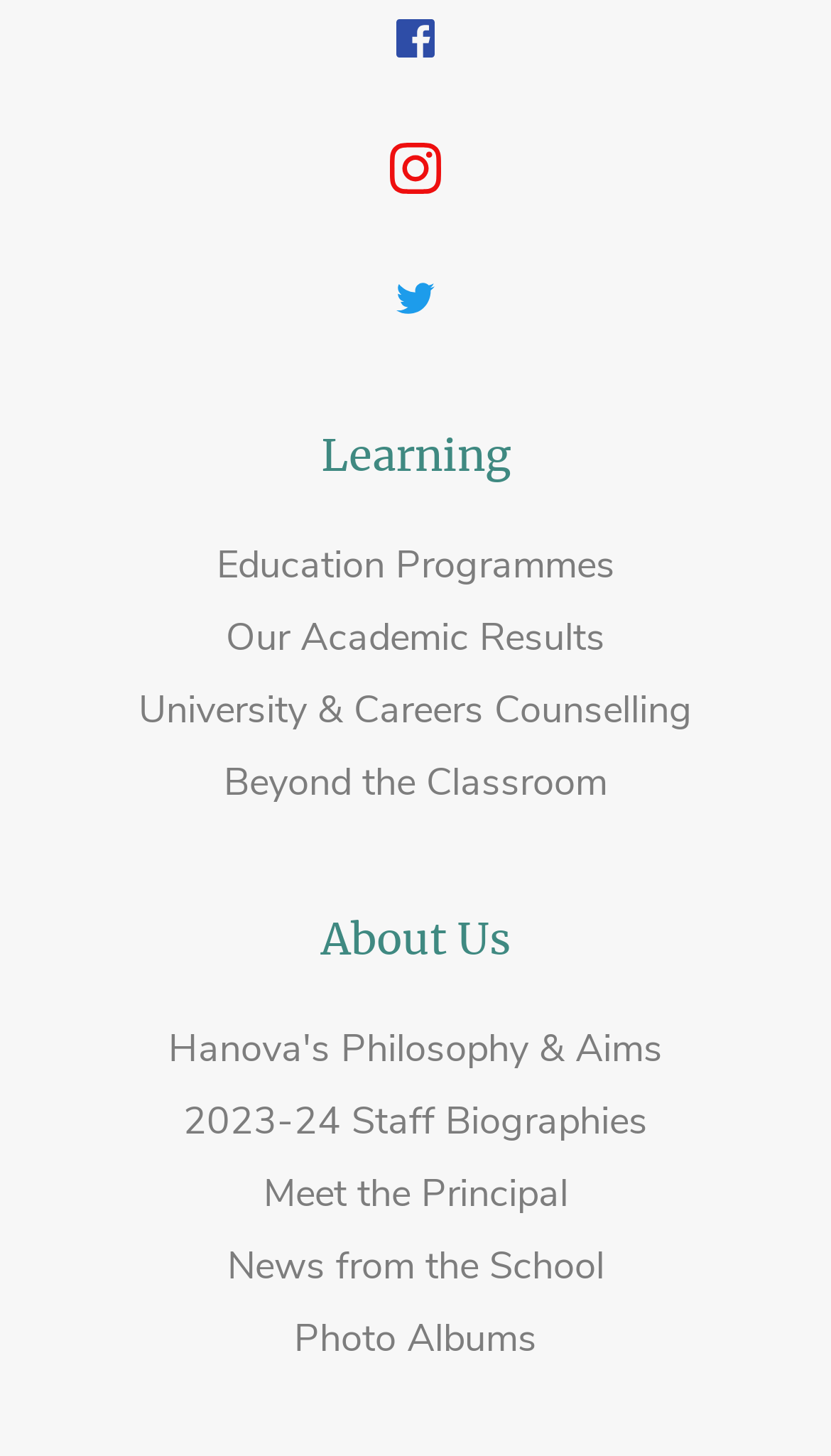Give the bounding box coordinates for the element described by: "Education Programmes".

[0.26, 0.371, 0.74, 0.406]